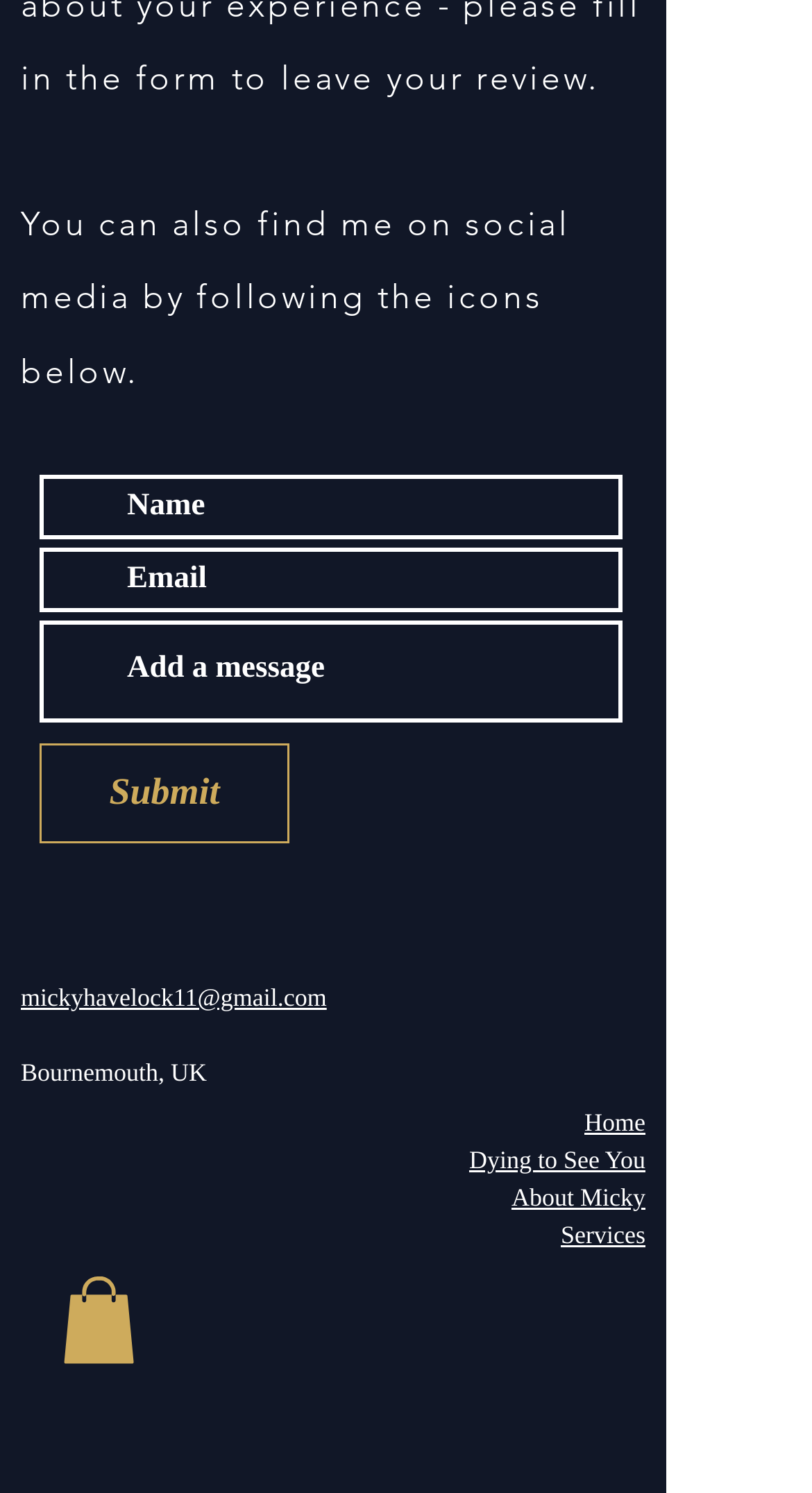What is the location of the owner?
Craft a detailed and extensive response to the question.

The webpage has a heading element that contains the text 'Bournemouth, UK', which is likely the location of the owner or the business.